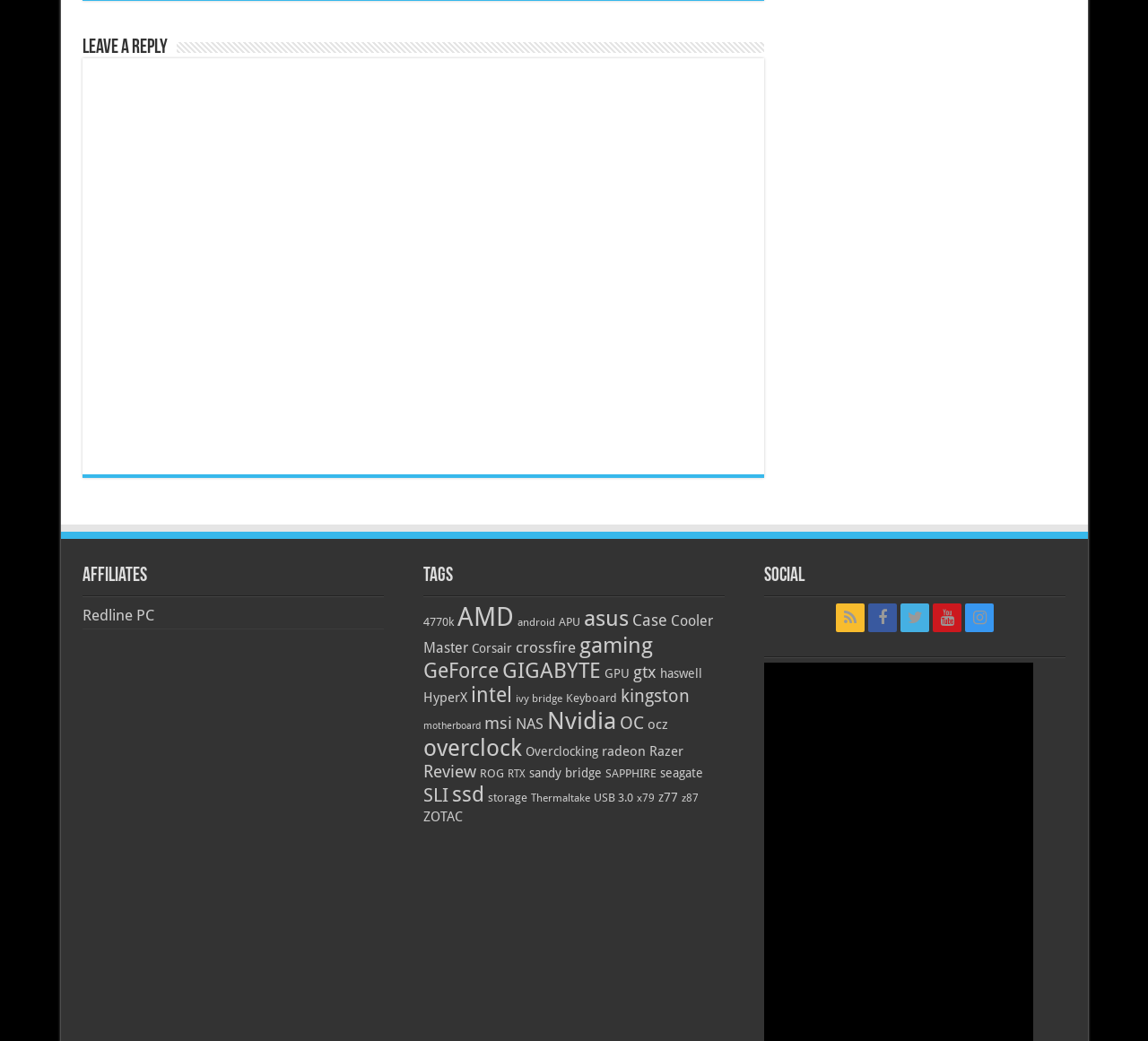Please give the bounding box coordinates of the area that should be clicked to fulfill the following instruction: "Leave a reply". The coordinates should be in the format of four float numbers from 0 to 1, i.e., [left, top, right, bottom].

[0.071, 0.036, 0.146, 0.056]